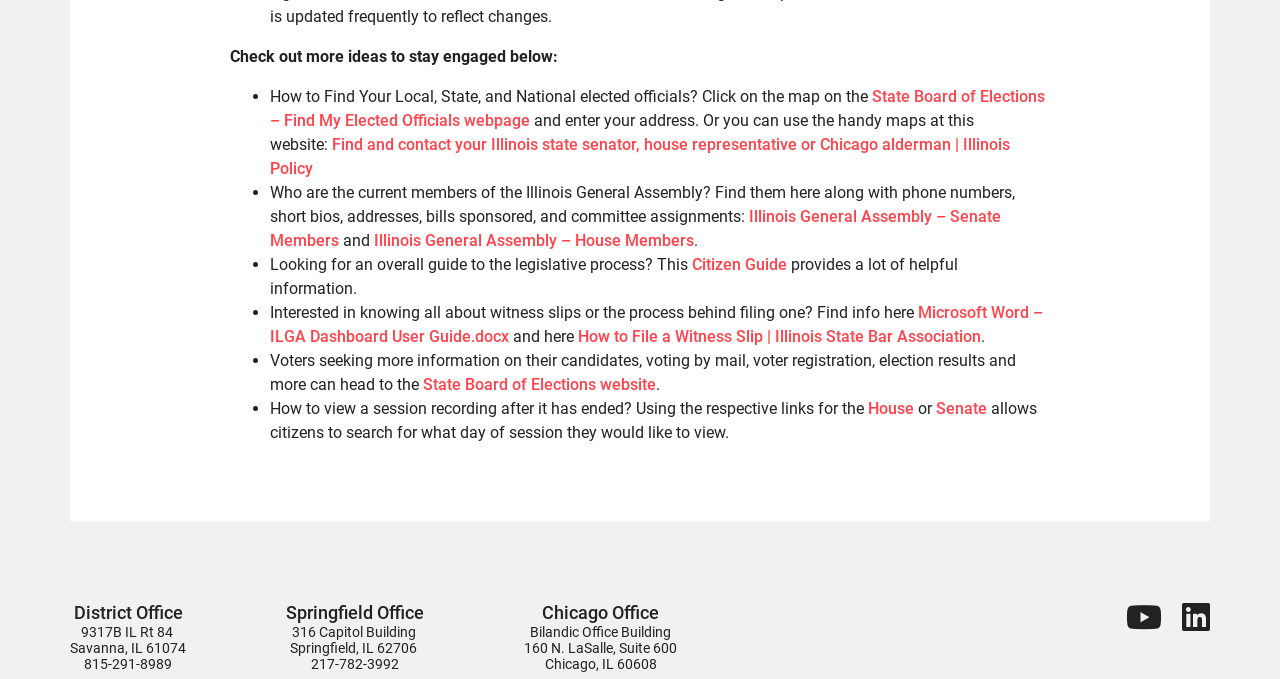Find the bounding box coordinates for the element that must be clicked to complete the instruction: "Open the Citizen Guide". The coordinates should be four float numbers between 0 and 1, indicated as [left, top, right, bottom].

[0.541, 0.376, 0.615, 0.404]